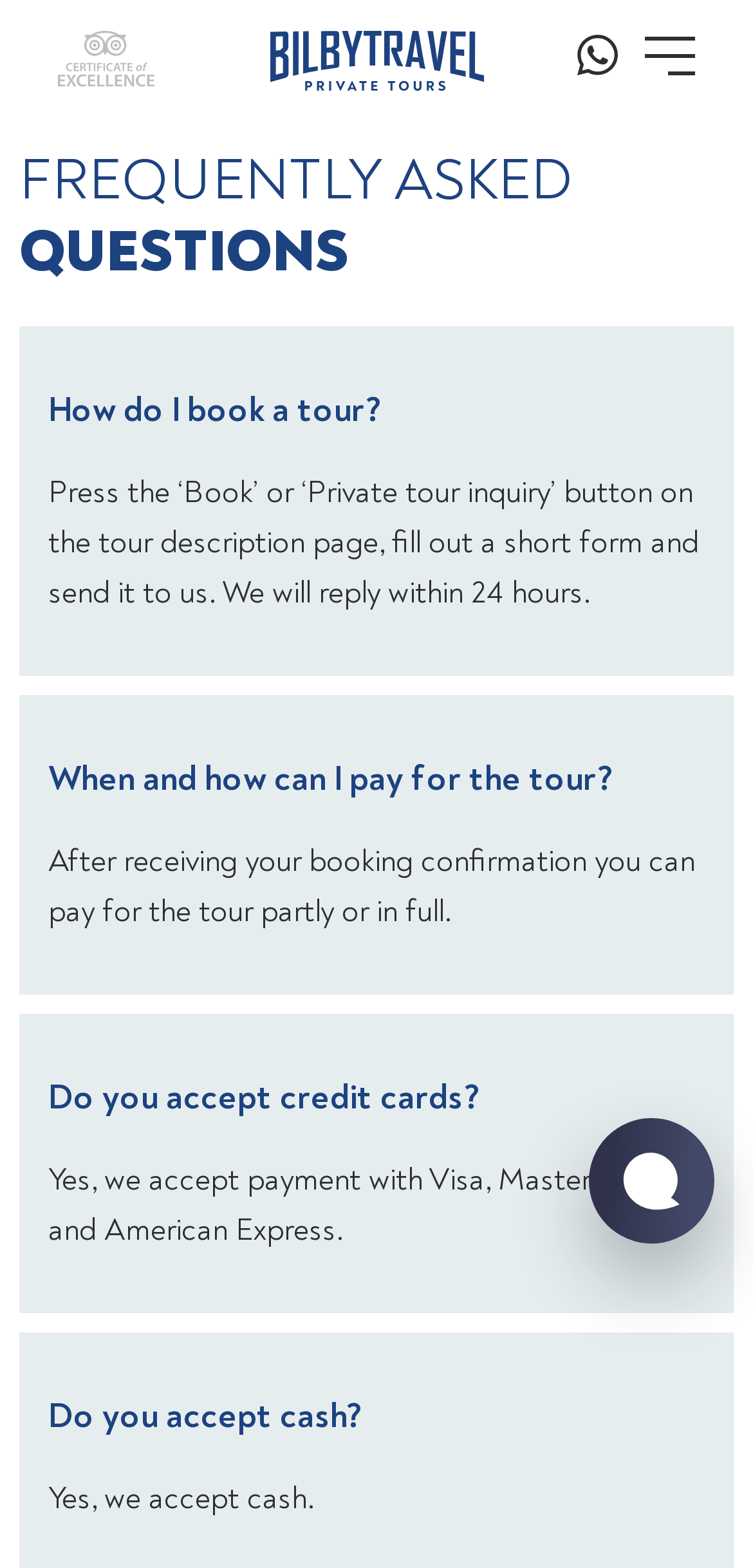What payment methods are accepted for the tour?
Give a one-word or short phrase answer based on the image.

Credit cards and cash